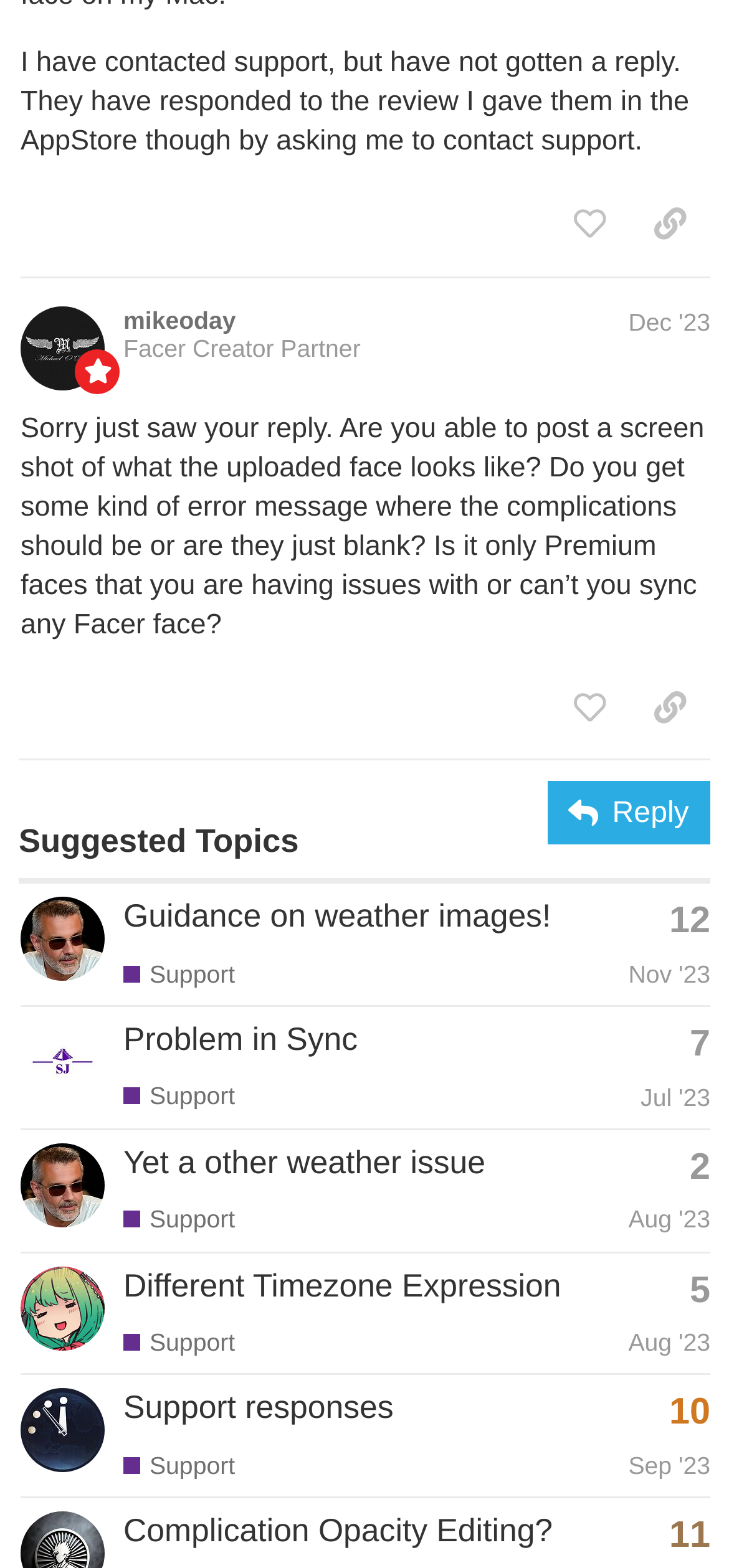How many replies does the topic 'Guidance on weather images!' have?
Answer the question with a single word or phrase derived from the image.

12